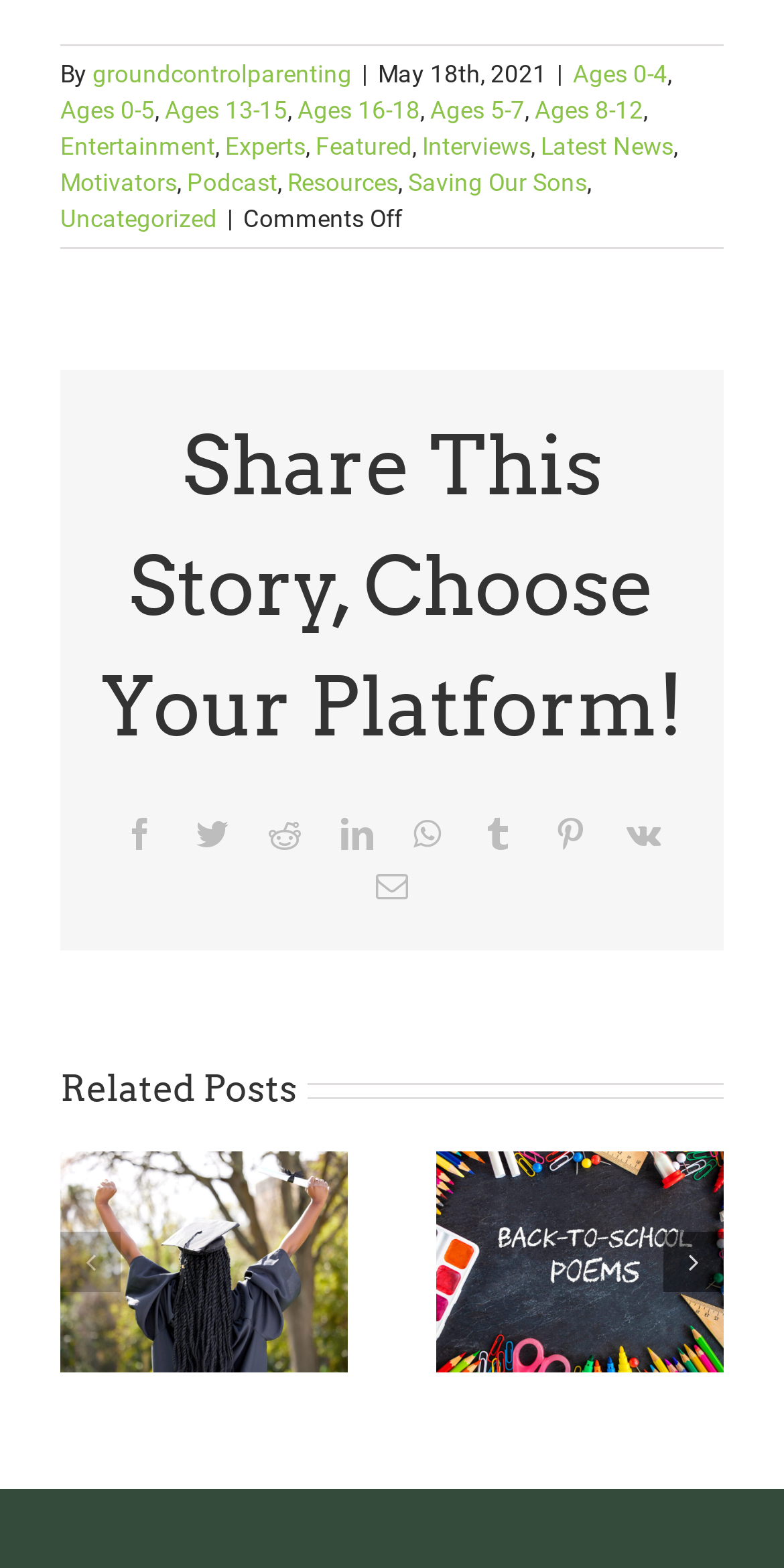Use a single word or phrase to answer the following:
What is the date of the article?

May 18th, 2021